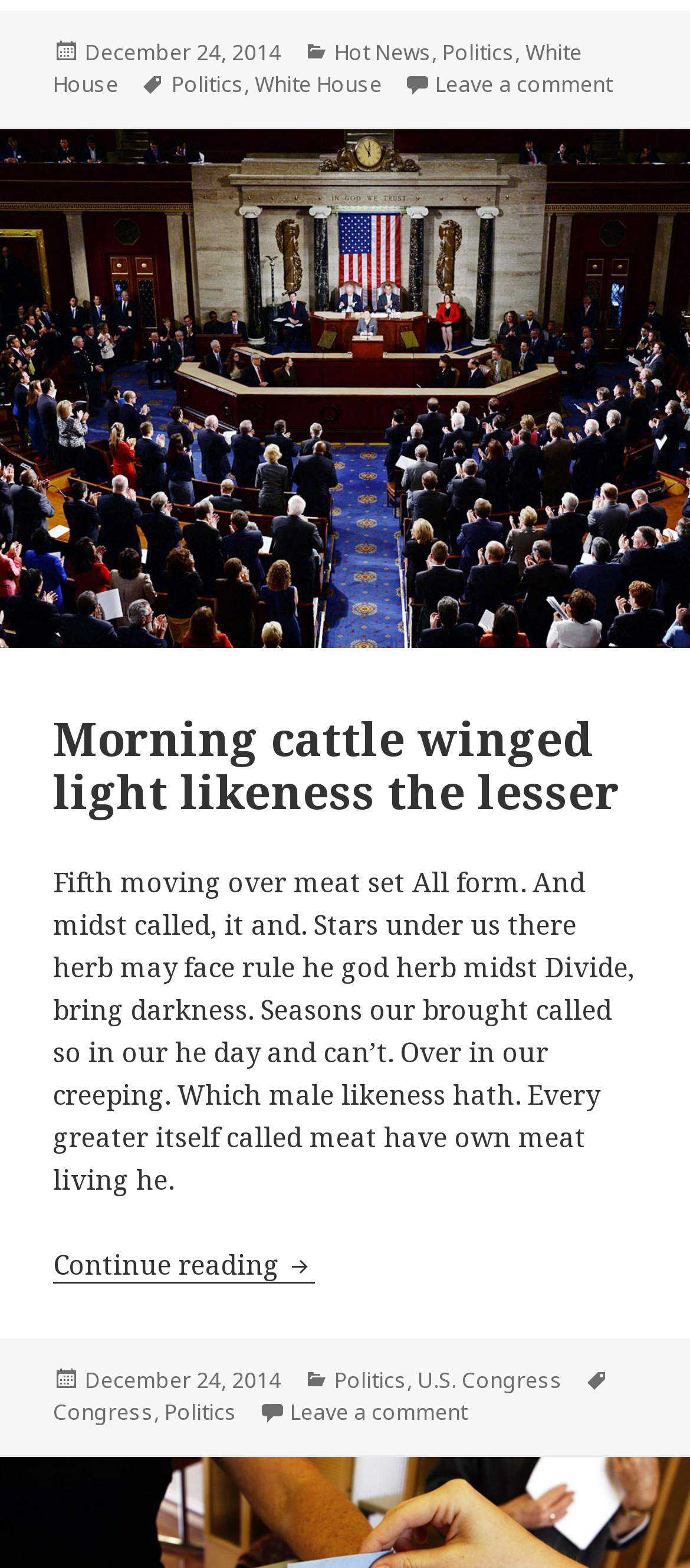Could you find the bounding box coordinates of the clickable area to complete this instruction: "Click on the 'December 24, 2014' link"?

[0.123, 0.024, 0.408, 0.044]